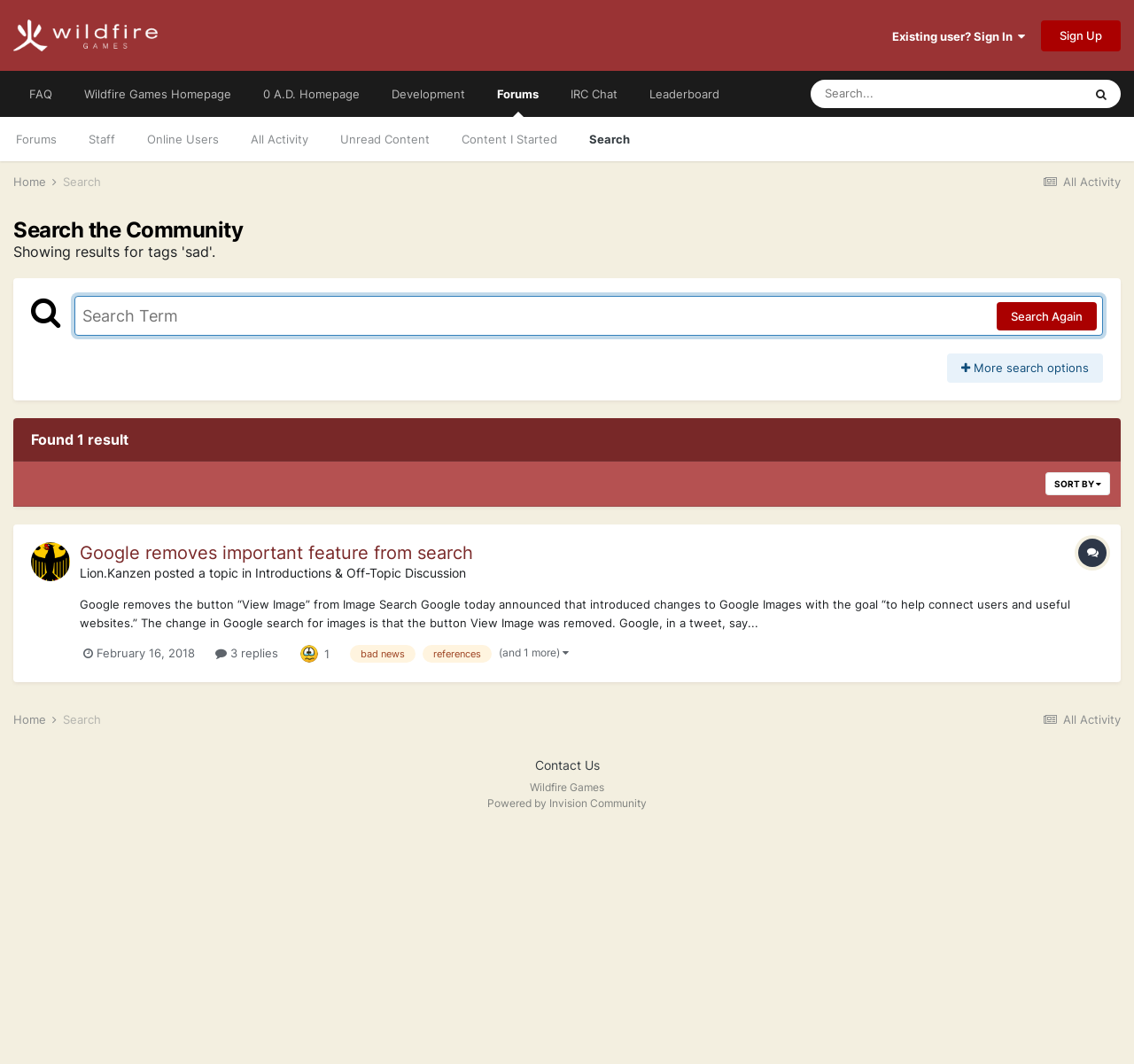Extract the main heading from the webpage content.

Search the Community